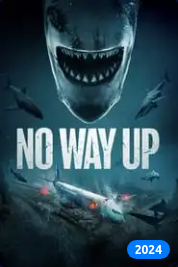Use a single word or phrase to answer the question:
What is the release year of the film?

2024